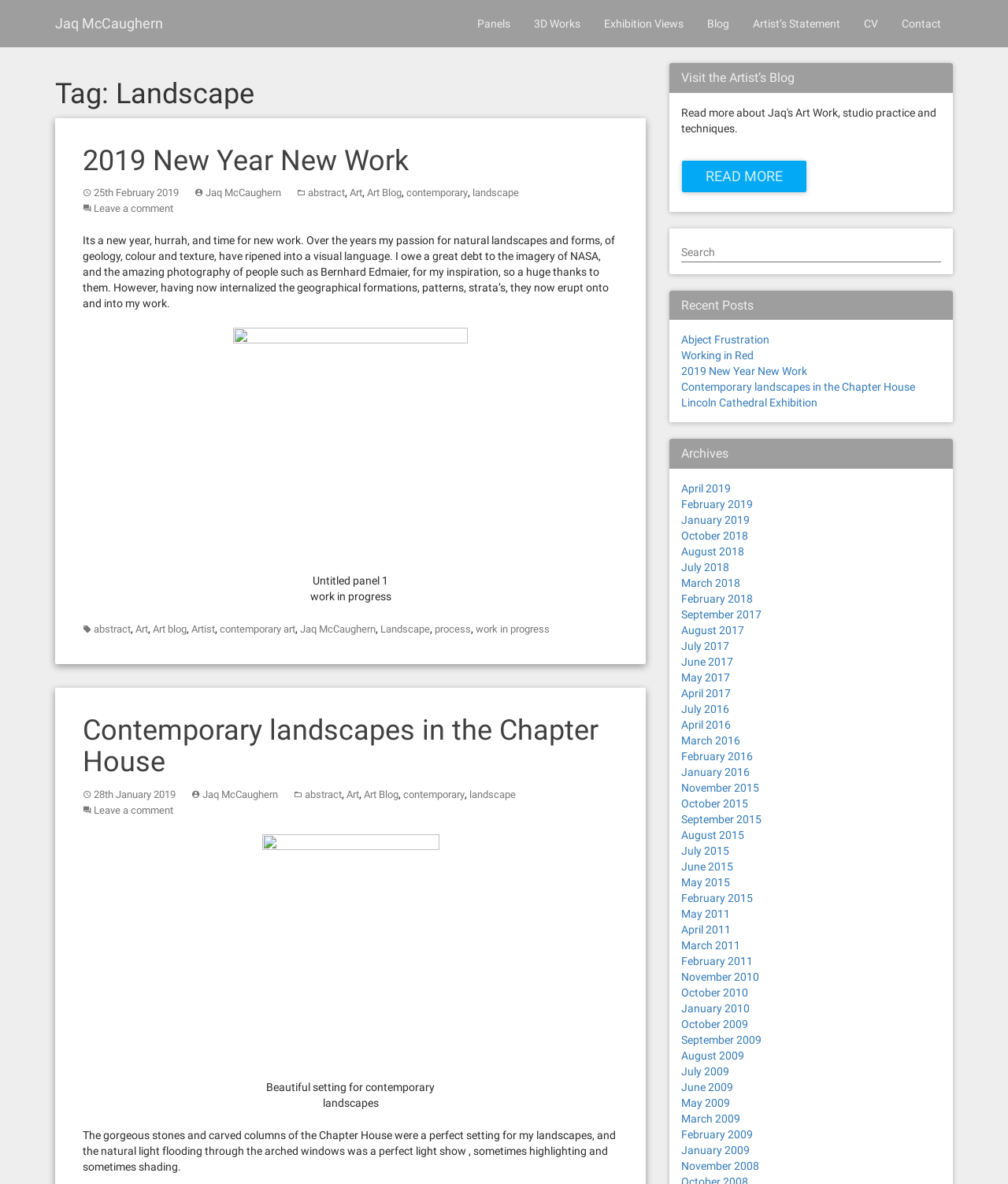Specify the bounding box coordinates of the region I need to click to perform the following instruction: "Read the '2019 New Year New Work' blog post". The coordinates must be four float numbers in the range of 0 to 1, i.e., [left, top, right, bottom].

[0.082, 0.121, 0.405, 0.149]